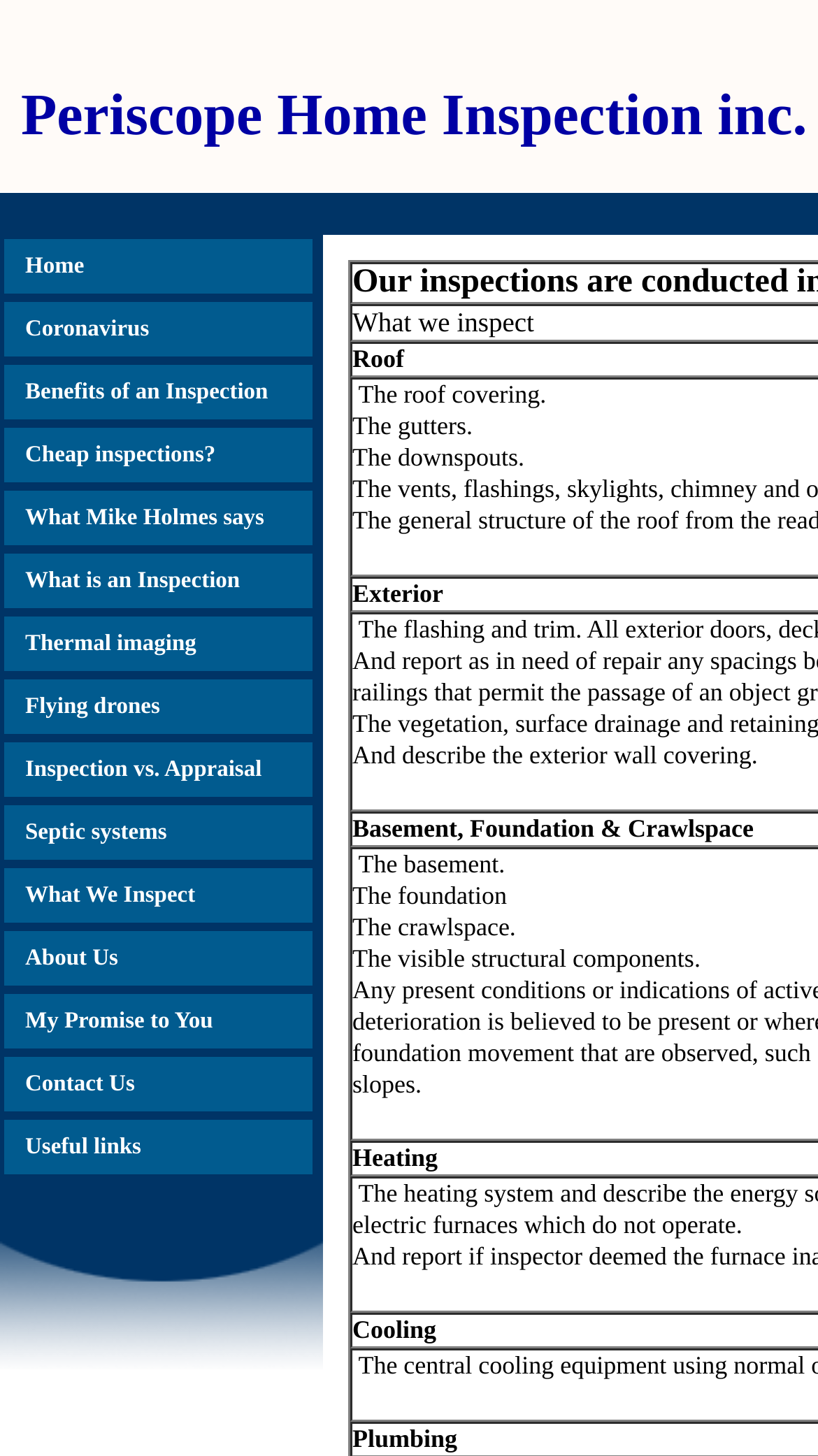Can you show the bounding box coordinates of the region to click on to complete the task described in the instruction: "Read about Benefits of an Inspection"?

[0.005, 0.251, 0.382, 0.288]